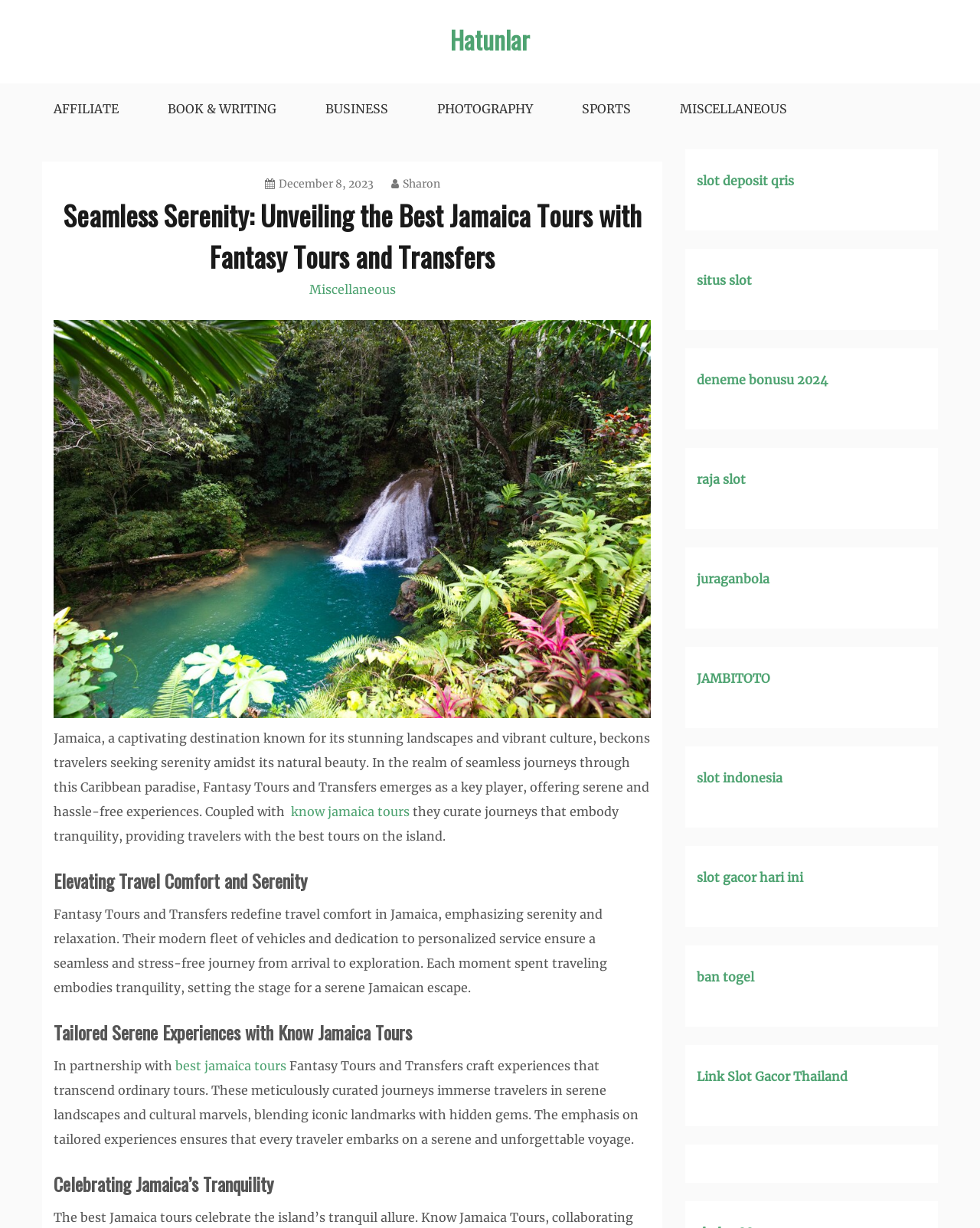Identify the bounding box coordinates for the UI element described by the following text: "Sharon". Provide the coordinates as four float numbers between 0 and 1, in the format [left, top, right, bottom].

[0.399, 0.144, 0.449, 0.155]